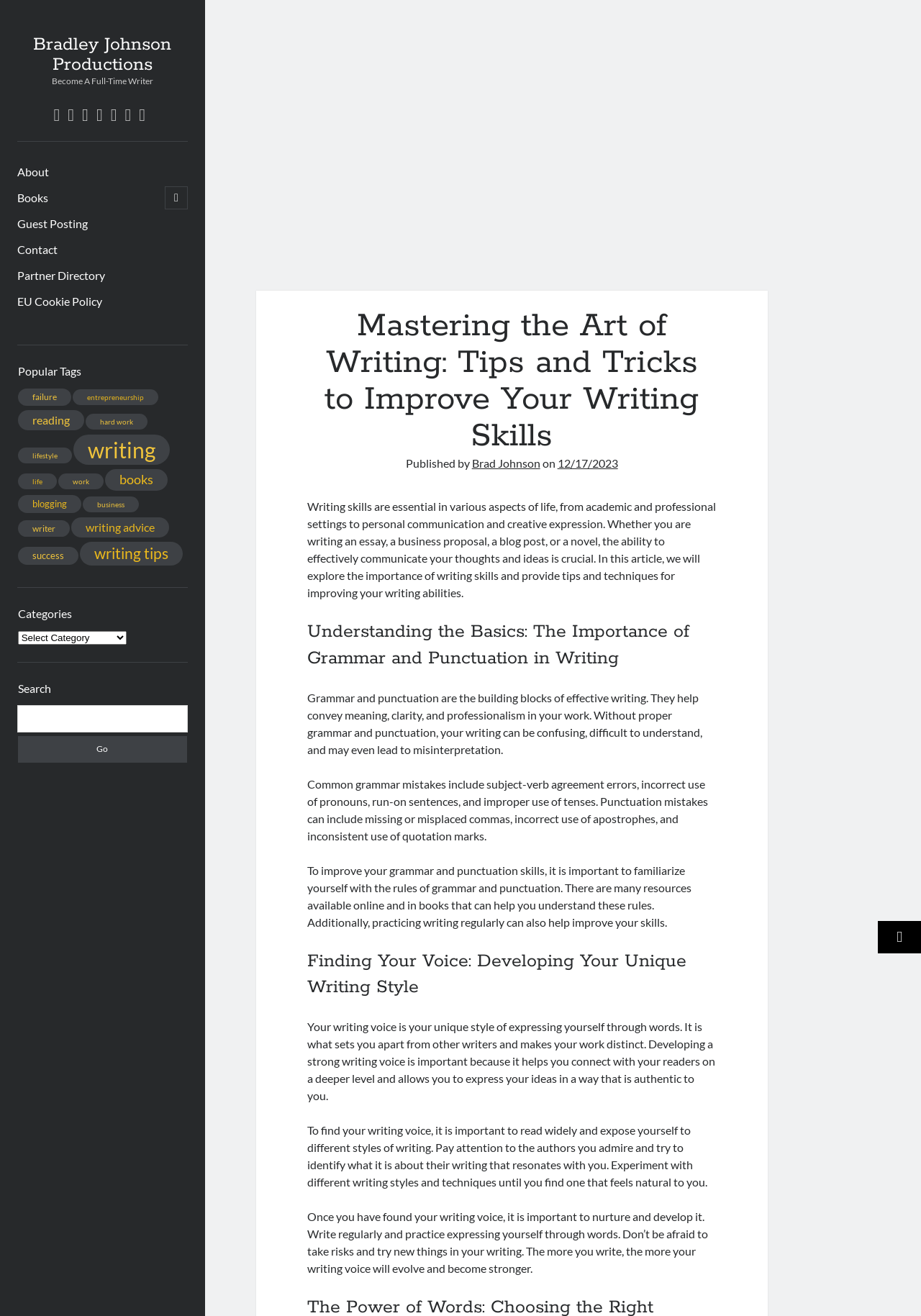Please specify the bounding box coordinates of the region to click in order to perform the following instruction: "Read the article by Brad Johnson".

[0.512, 0.346, 0.586, 0.357]